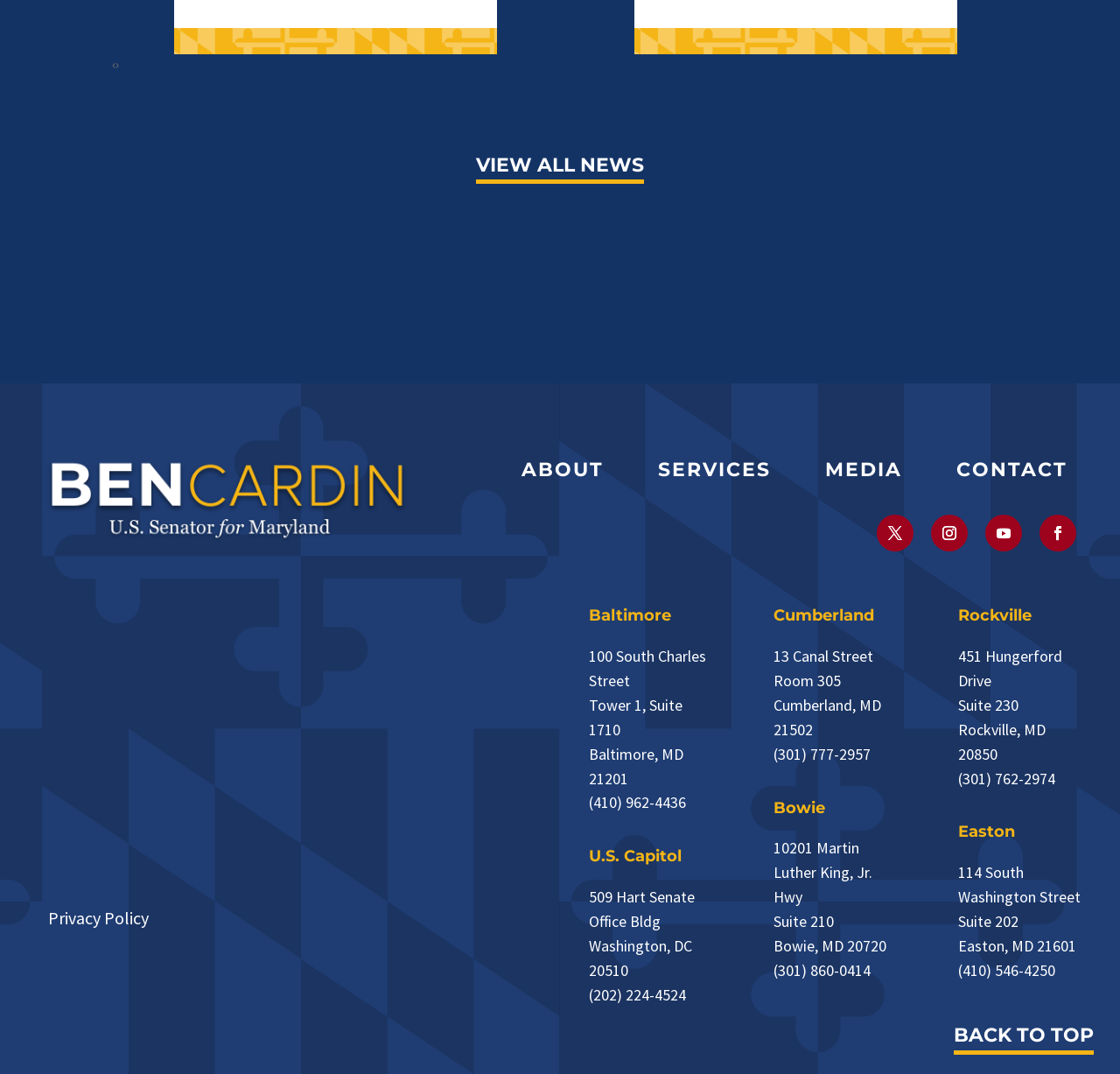Please answer the following question as detailed as possible based on the image: 
How many office locations are listed on the webpage?

The webpage lists five office locations, including Baltimore, Washington, DC, Cumberland, Bowie, and Rockville. Each location has its own section with address, phone number, and other contact information.